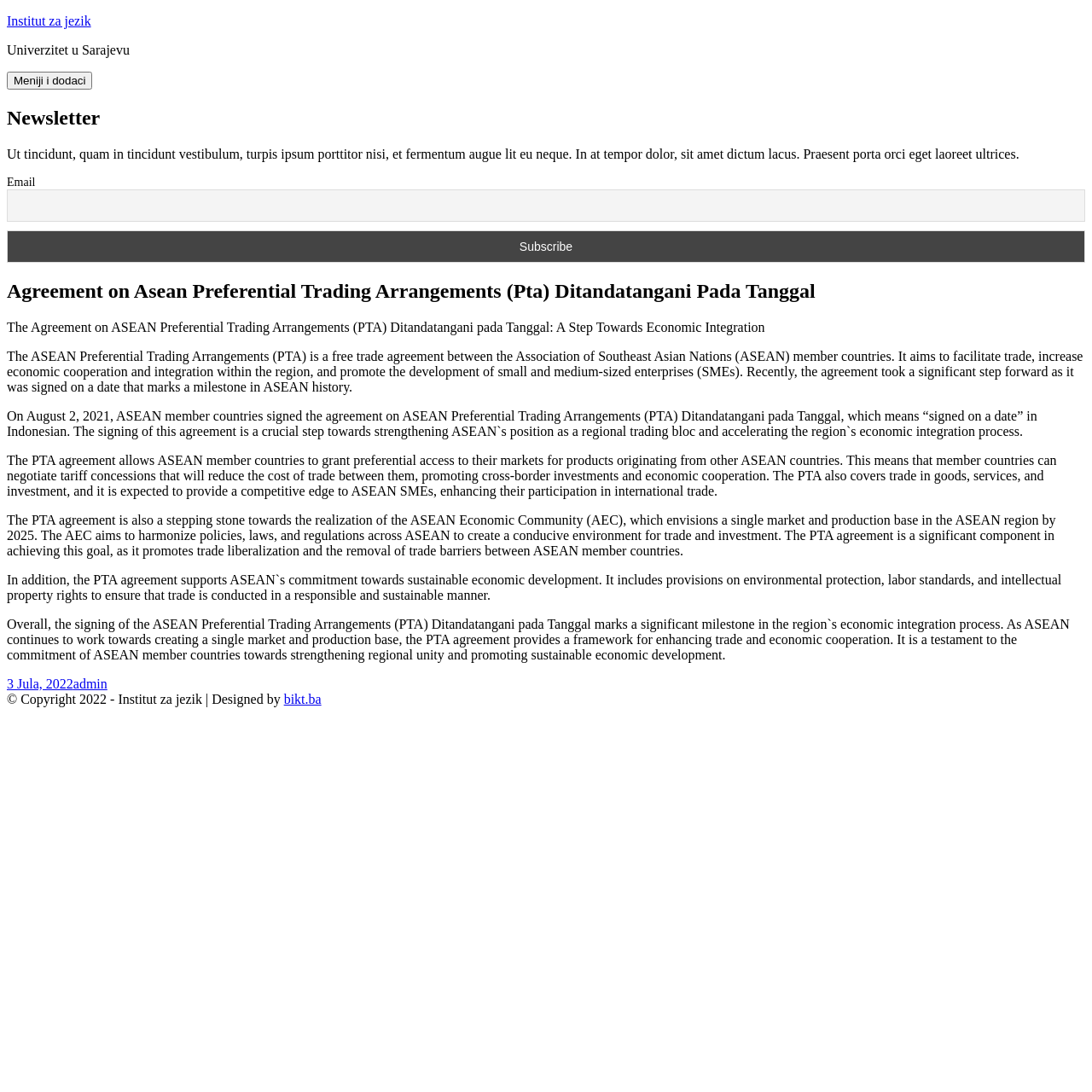Respond to the following query with just one word or a short phrase: 
What is the significance of the PTA agreement in achieving sustainable economic development?

Promotes responsible trade